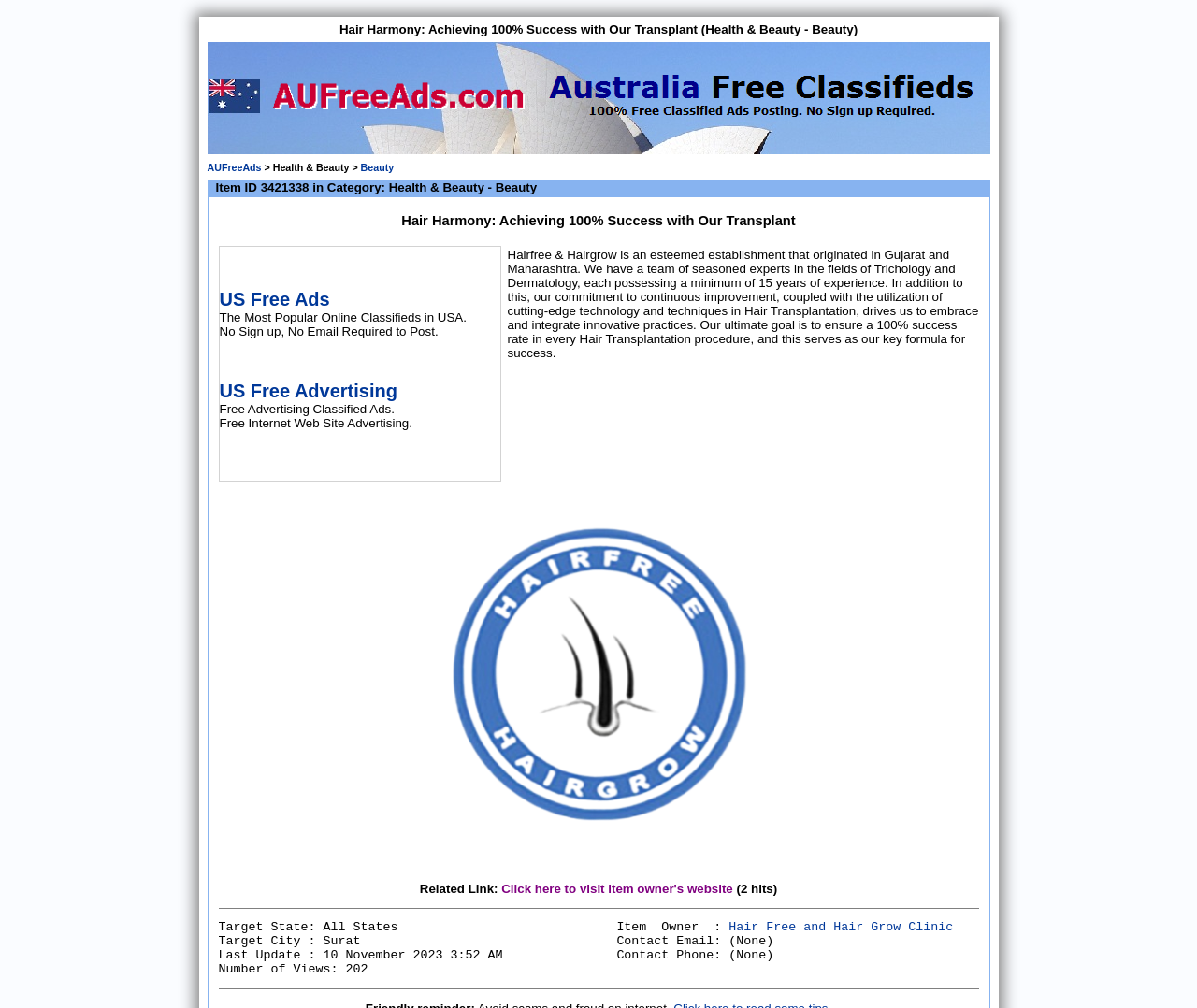Please determine the bounding box coordinates for the UI element described here. Use the format (top-left x, top-left y, bottom-right x, bottom-right y) with values bounded between 0 and 1: US Free Ads

[0.183, 0.287, 0.276, 0.307]